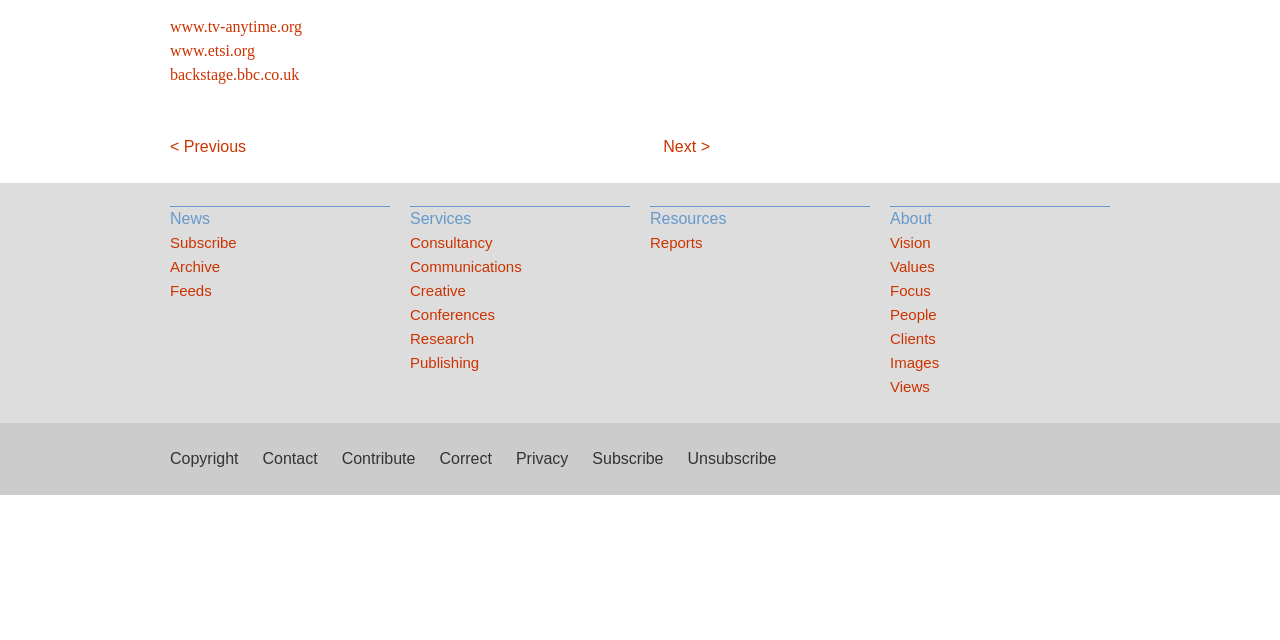Please determine the bounding box of the UI element that matches this description: www.tv-anytime.org. The coordinates should be given as (top-left x, top-left y, bottom-right x, bottom-right y), with all values between 0 and 1.

[0.133, 0.029, 0.236, 0.055]